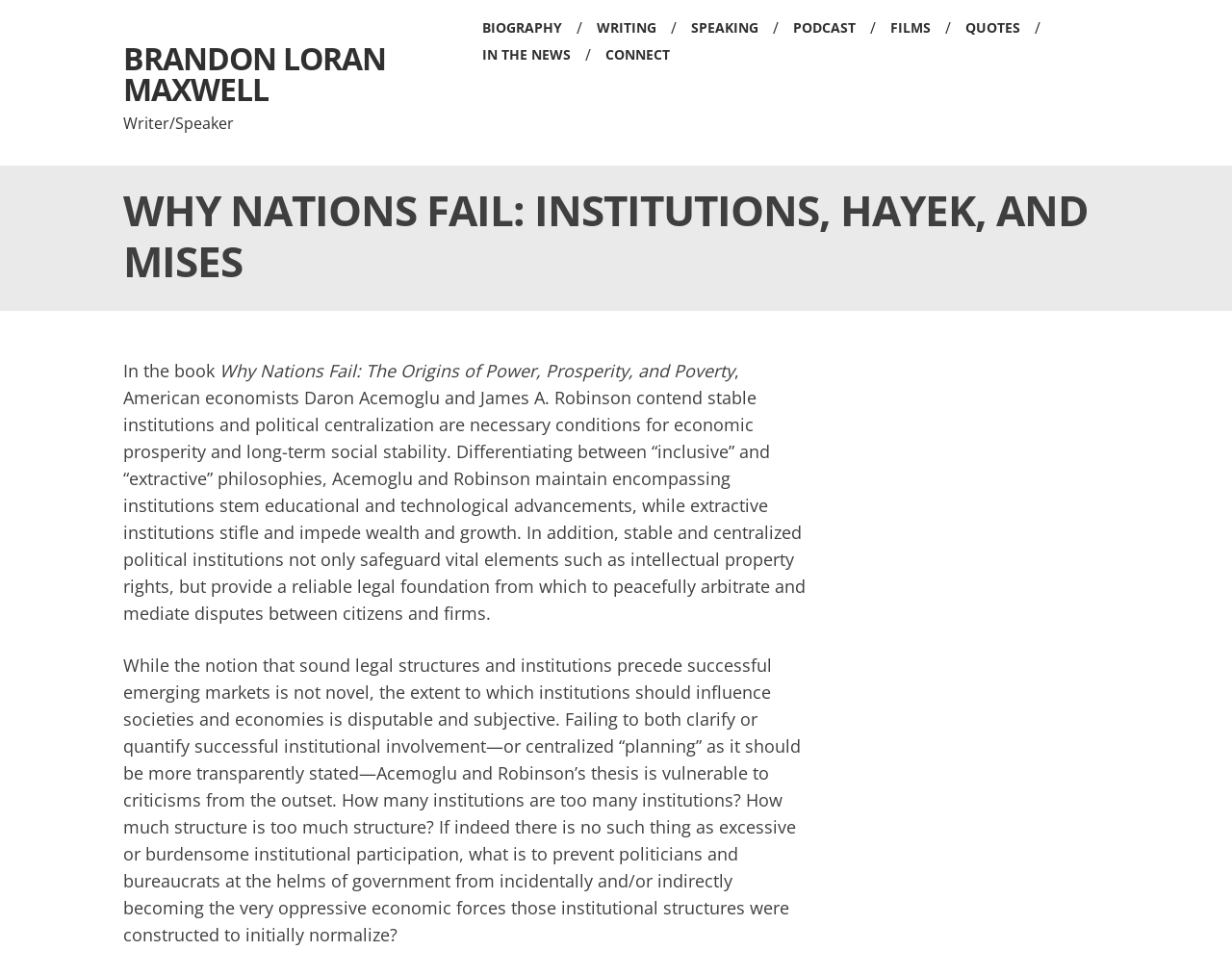Create a detailed description of the webpage's content and layout.

This webpage is about Brandon Loran Maxwell, a writer and speaker, and his thoughts on the book "Why Nations Fail: The Origins of Power, Prosperity, and Poverty" by American economists Daron Acemoglu and James A. Robinson. 

At the top left of the page, there is a heading with the author's name, "BRANDON LORAN MAXWELL", which is also a link. Below it, there is a smaller heading that describes the author as a "Writer/Speaker". 

To the right of the author's name, there are several links, including "BIOGRAPHY", "WRITING", "SPEAKING", "PODCAST", "FILMS", "QUOTES", and "IN THE NEWS", which are separated by forward slashes. These links are positioned horizontally, with "BIOGRAPHY" on the left and "IN THE NEWS" on the right. 

Below the links, there is a main heading that reads "WHY NATIONS FAIL: INSTITUTIONS, HAYEK, AND MISES". 

Under the main heading, there is a paragraph that summarizes the book's main idea, which is that stable institutions and political centralization are necessary for economic prosperity and long-term social stability. The authors, Acemoglu and Robinson, differentiate between "inclusive" and "extractive" philosophies and argue that institutions can either stem or stifle educational and technological advancements. 

The next paragraph critiques the book's thesis, arguing that it is vulnerable to criticisms because it fails to clarify or quantify successful institutional involvement. The author questions how many institutions are too many and how much structure is too much, and wonders what prevents politicians and bureaucrats from becoming oppressive economic forces.